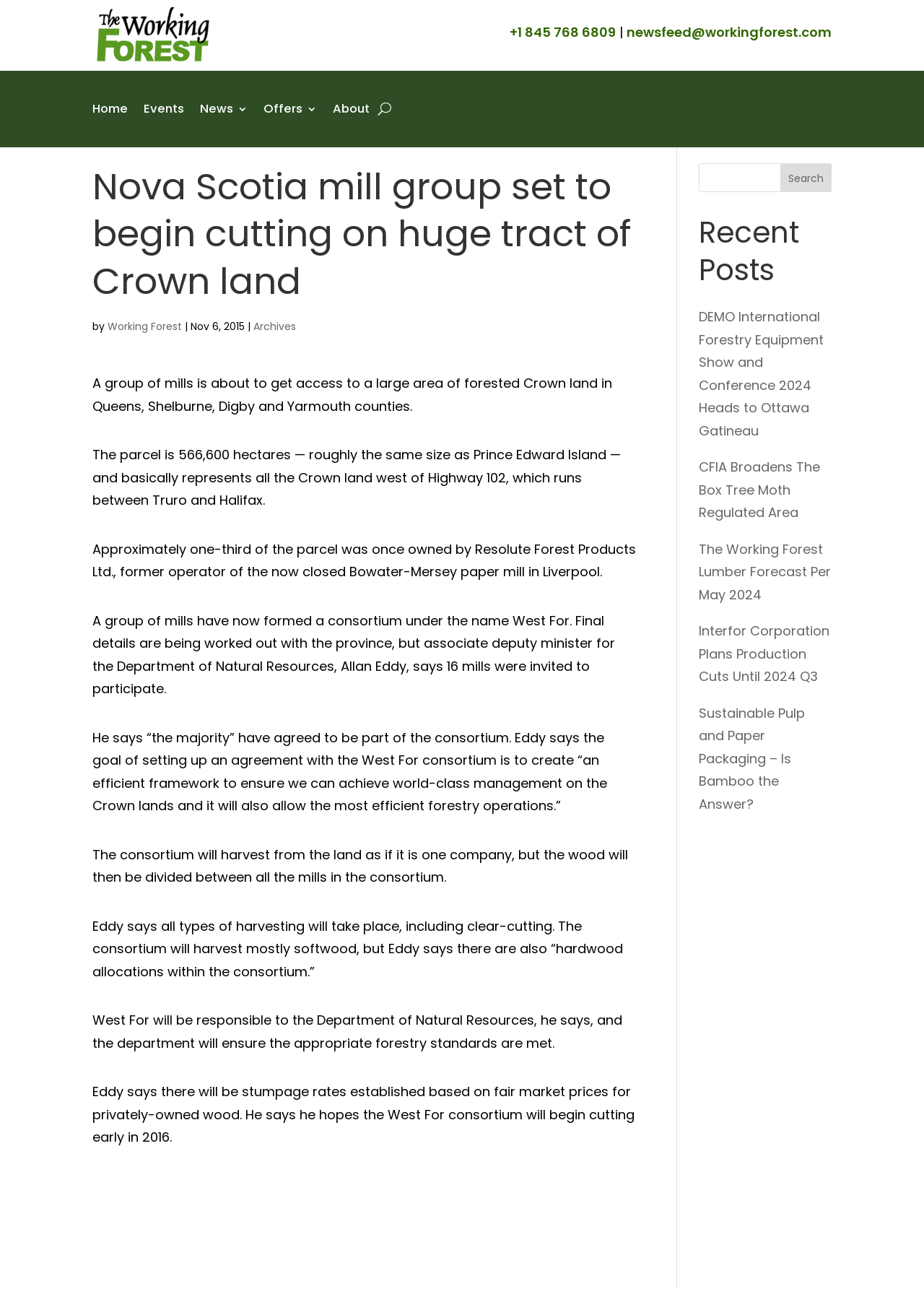Highlight the bounding box coordinates of the element that should be clicked to carry out the following instruction: "Search for something". The coordinates must be given as four float numbers ranging from 0 to 1, i.e., [left, top, right, bottom].

[0.756, 0.127, 0.9, 0.149]